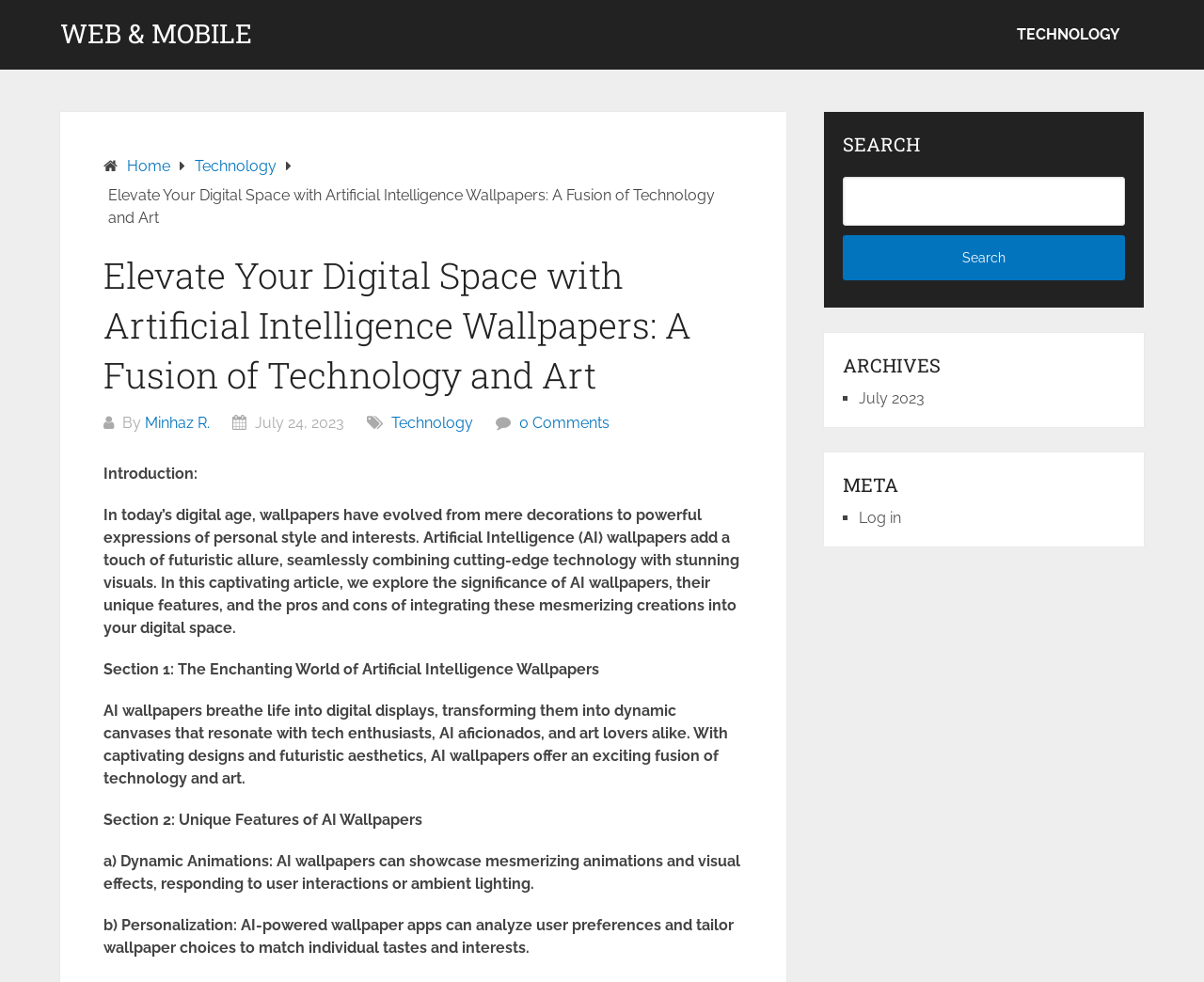Find the bounding box coordinates for the area that must be clicked to perform this action: "Search for something".

[0.7, 0.18, 0.934, 0.23]